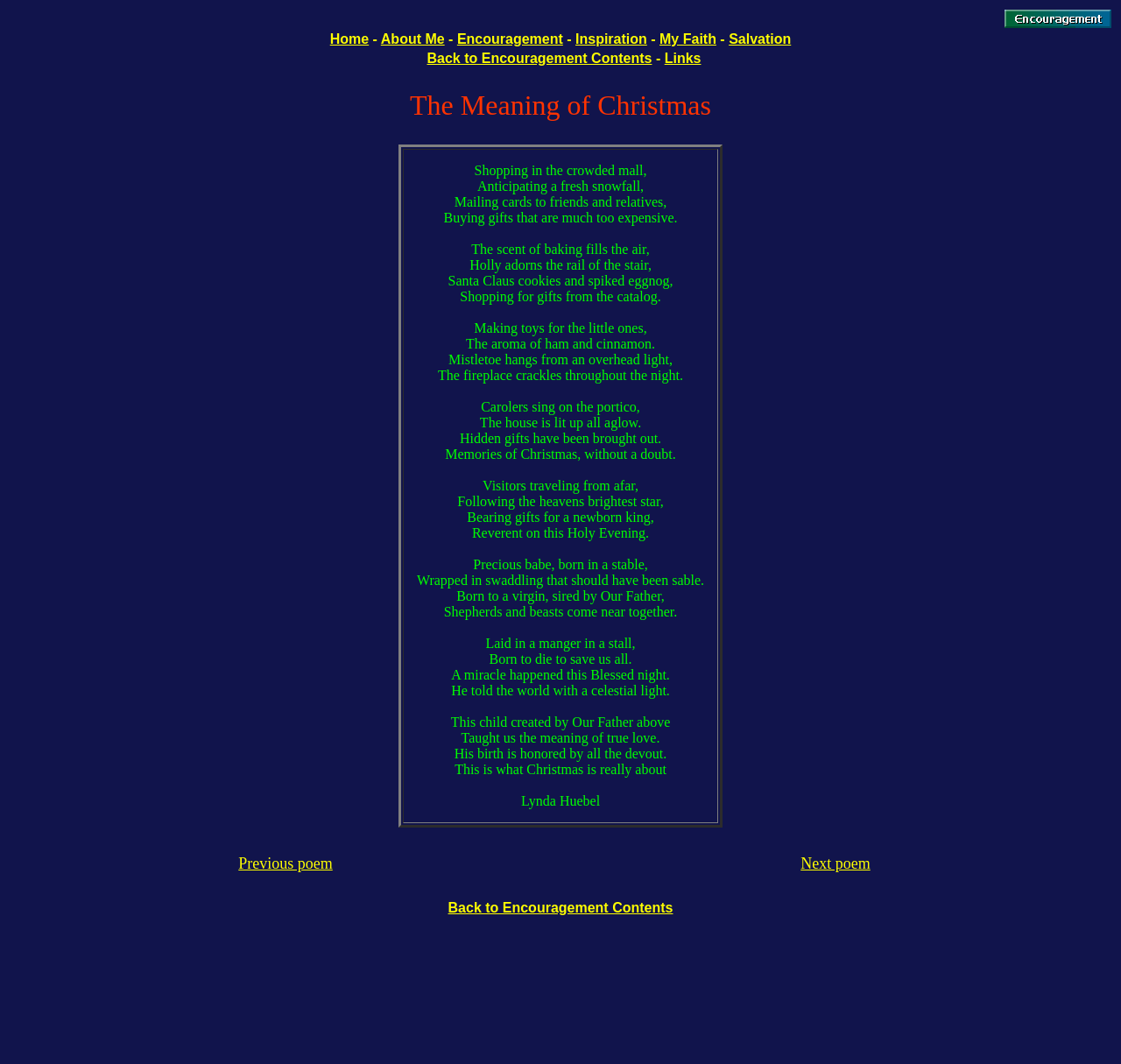Determine the bounding box coordinates for the element that should be clicked to follow this instruction: "Click on the 'Salvation' link". The coordinates should be given as four float numbers between 0 and 1, in the format [left, top, right, bottom].

[0.65, 0.03, 0.706, 0.044]